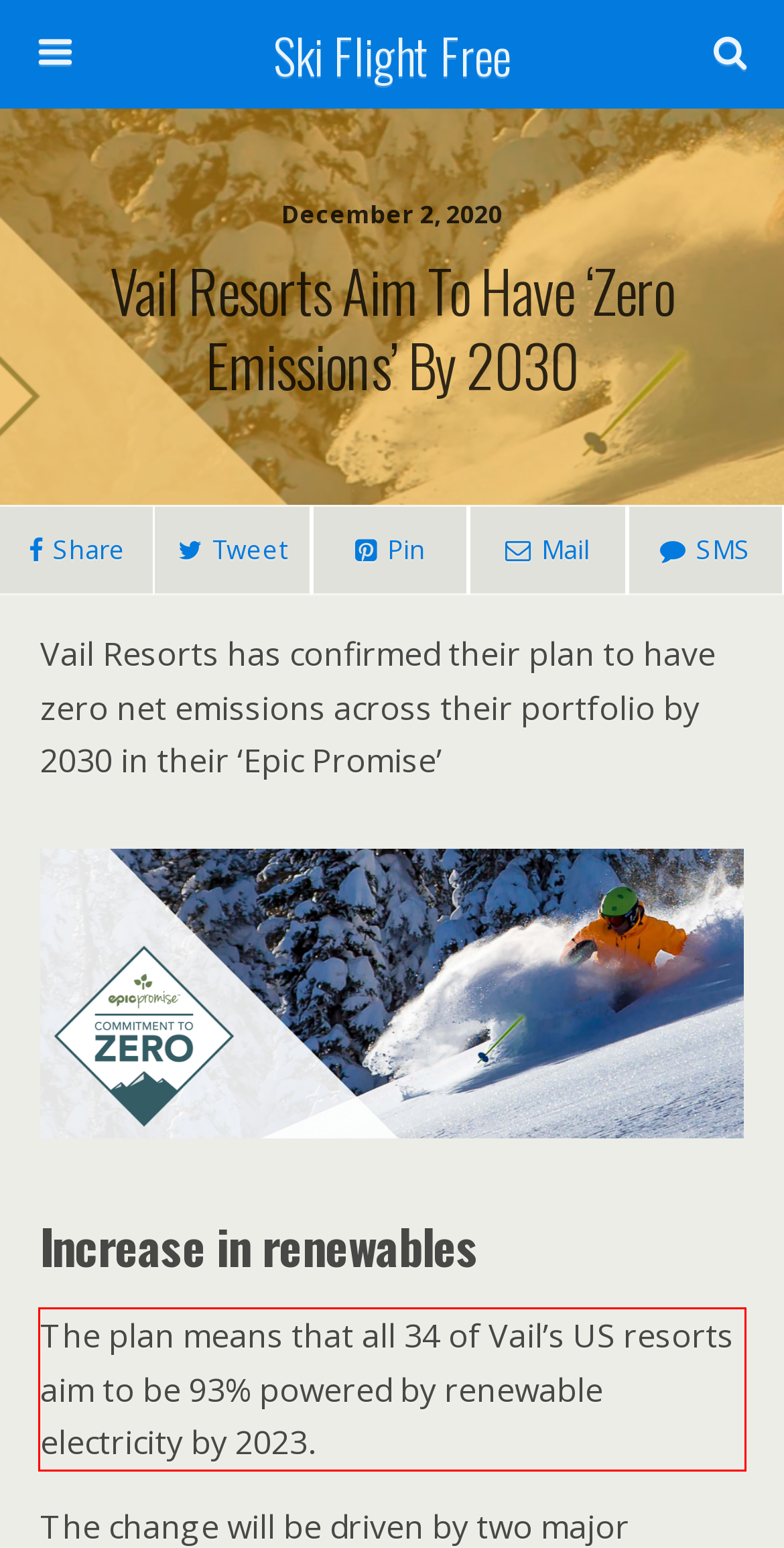Locate the red bounding box in the provided webpage screenshot and use OCR to determine the text content inside it.

The plan means that all 34 of Vail’s US resorts aim to be 93% powered by renewable electricity by 2023.